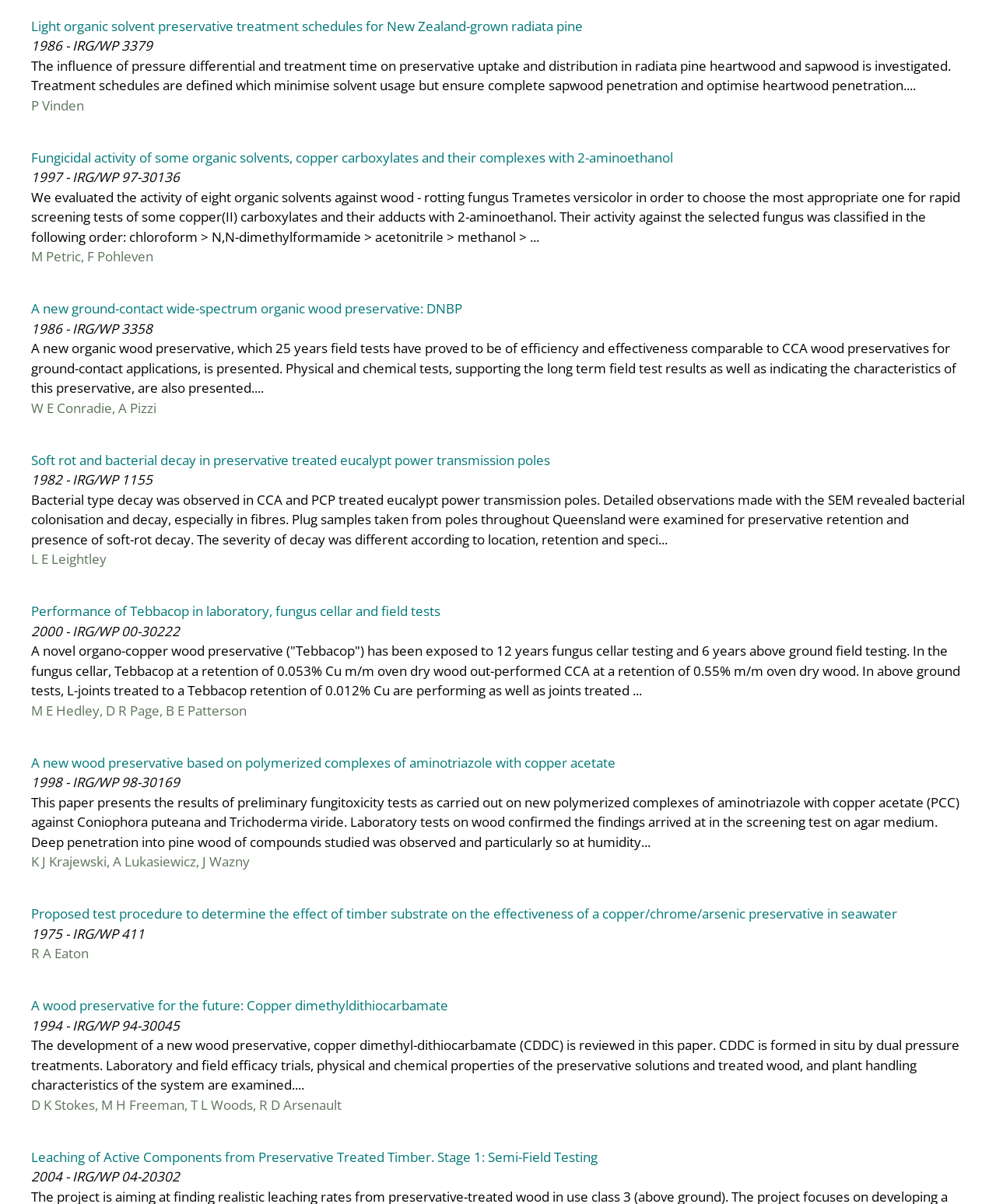Please provide a brief answer to the following inquiry using a single word or phrase:
How many authors are mentioned on the webpage?

Multiple